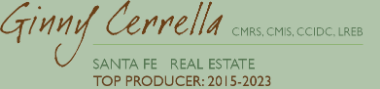What is the focus of Ginny Cerrella's real estate business?
Using the image, elaborate on the answer with as much detail as possible.

The text 'SANTA FE REAL ESTATE' below Ginny Cerrella's name indicates that her real estate business focuses on the Santa Fe market.